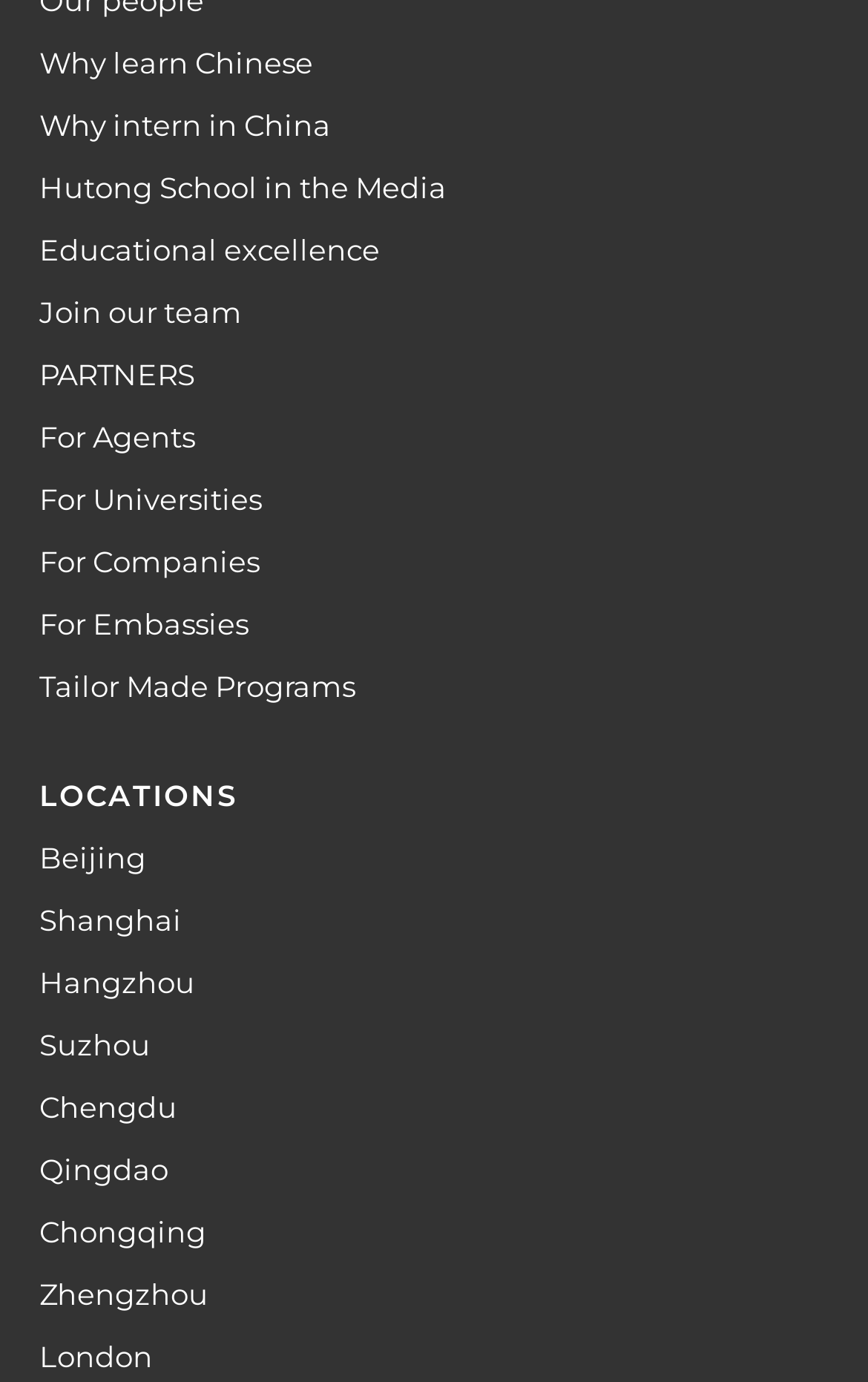Please provide a comprehensive response to the question based on the details in the image: What is the second city listed in China?

I looked at the list of locations under 'LOCATIONS' and found that the second city listed in China is Shanghai.